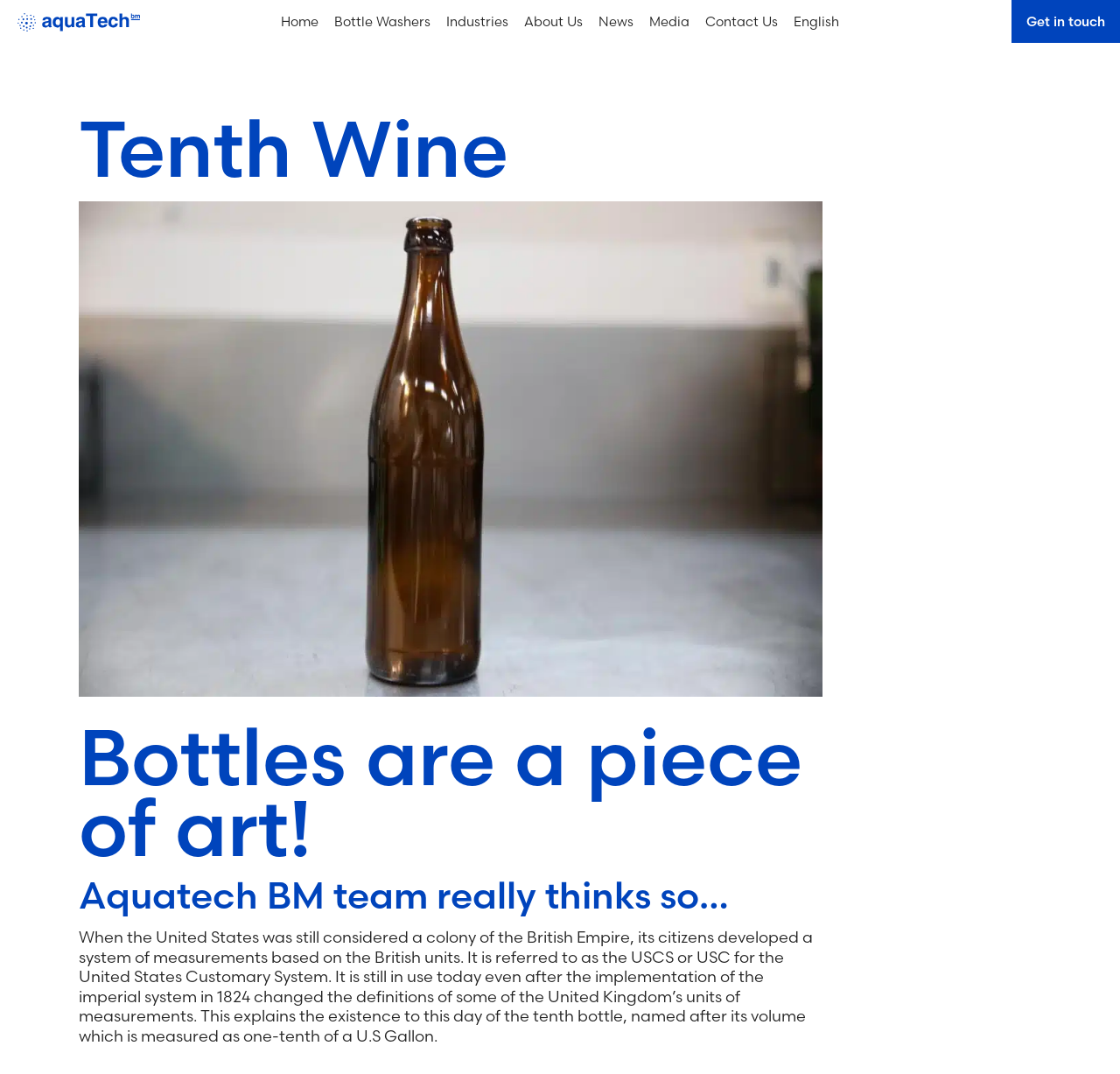What is the team's perspective on bottles?
Please provide a comprehensive and detailed answer to the question.

The team's perspective on bottles is obtained from the heading element 'Bottles are a piece of art!' with bounding box coordinates [0.07, 0.672, 0.734, 0.804].